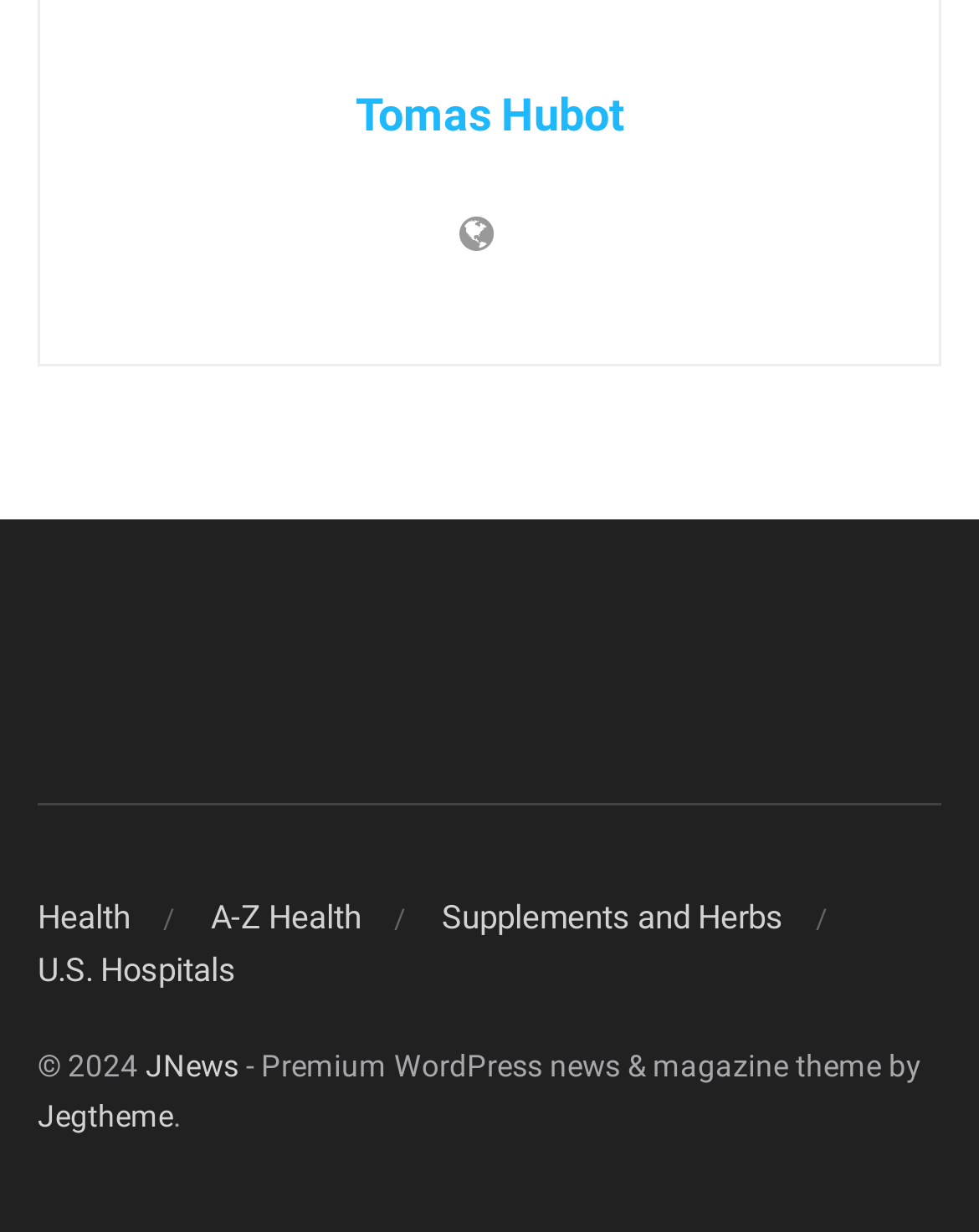What is the copyright year of the website?
Please provide a full and detailed response to the question.

The answer can be found in the StaticText element at the bottom of the webpage, which contains the text '© 2024'. This indicates that the website's content is copyrighted in the year 2024.